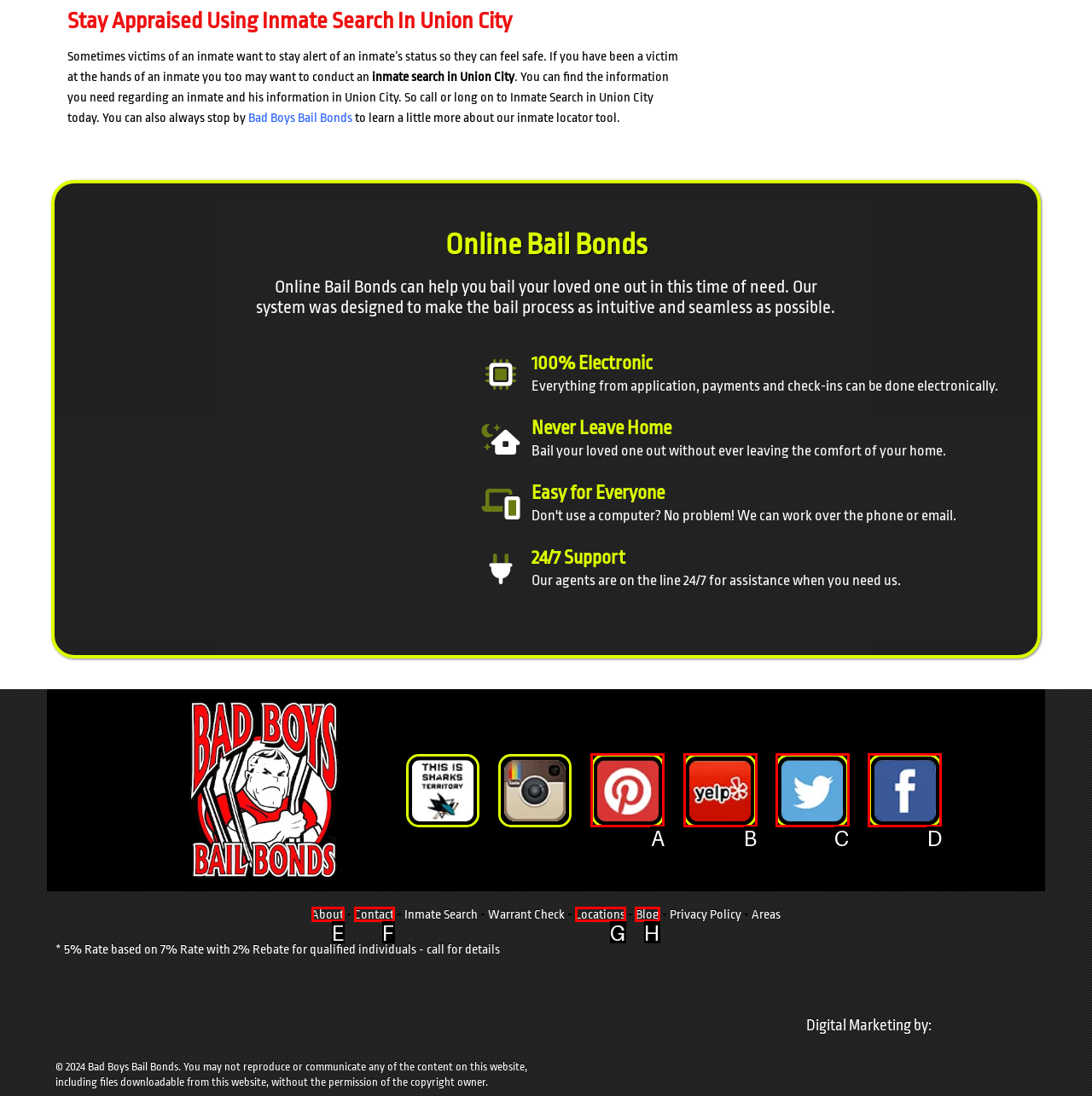Identify which lettered option completes the task: Read the blog for more information.. Provide the letter of the correct choice.

H